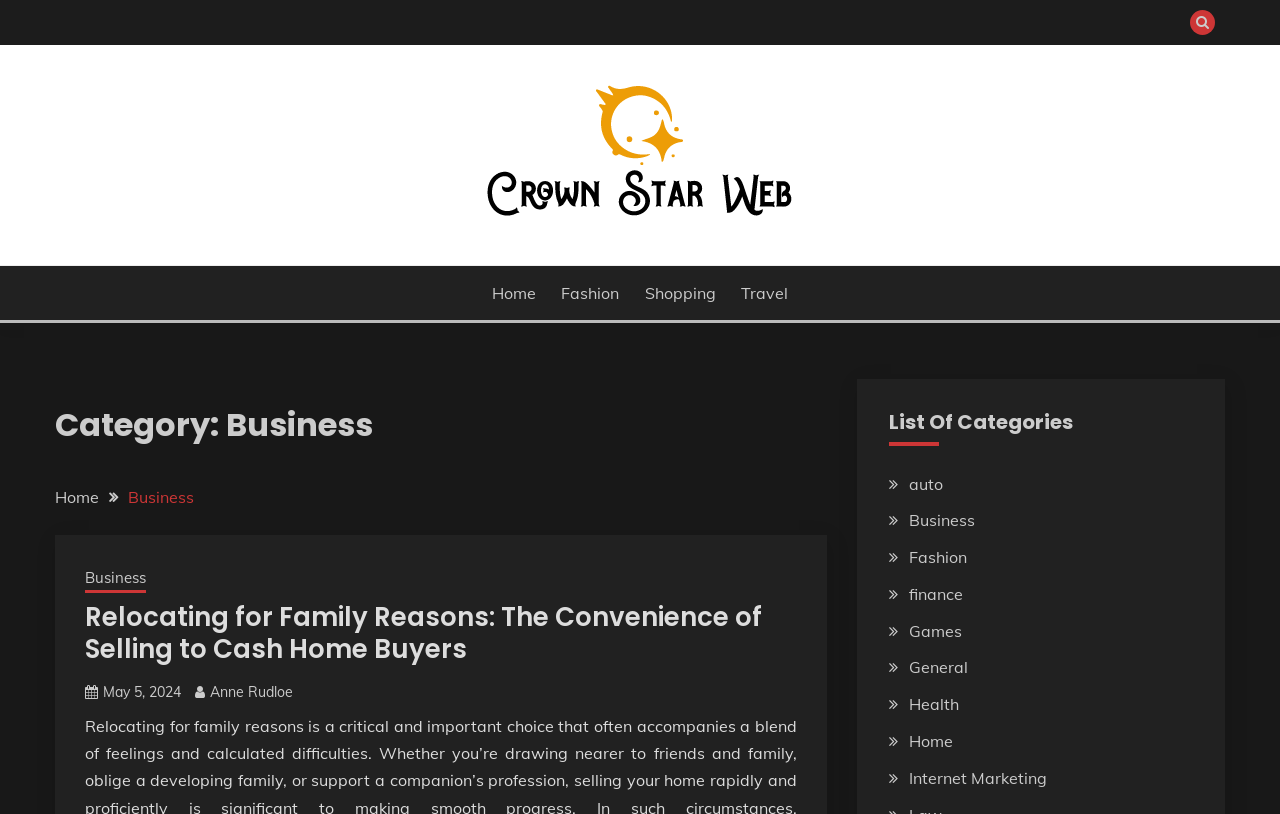Determine the bounding box coordinates of the clickable element to achieve the following action: 'Check the latest post date'. Provide the coordinates as four float values between 0 and 1, formatted as [left, top, right, bottom].

[0.08, 0.839, 0.141, 0.861]